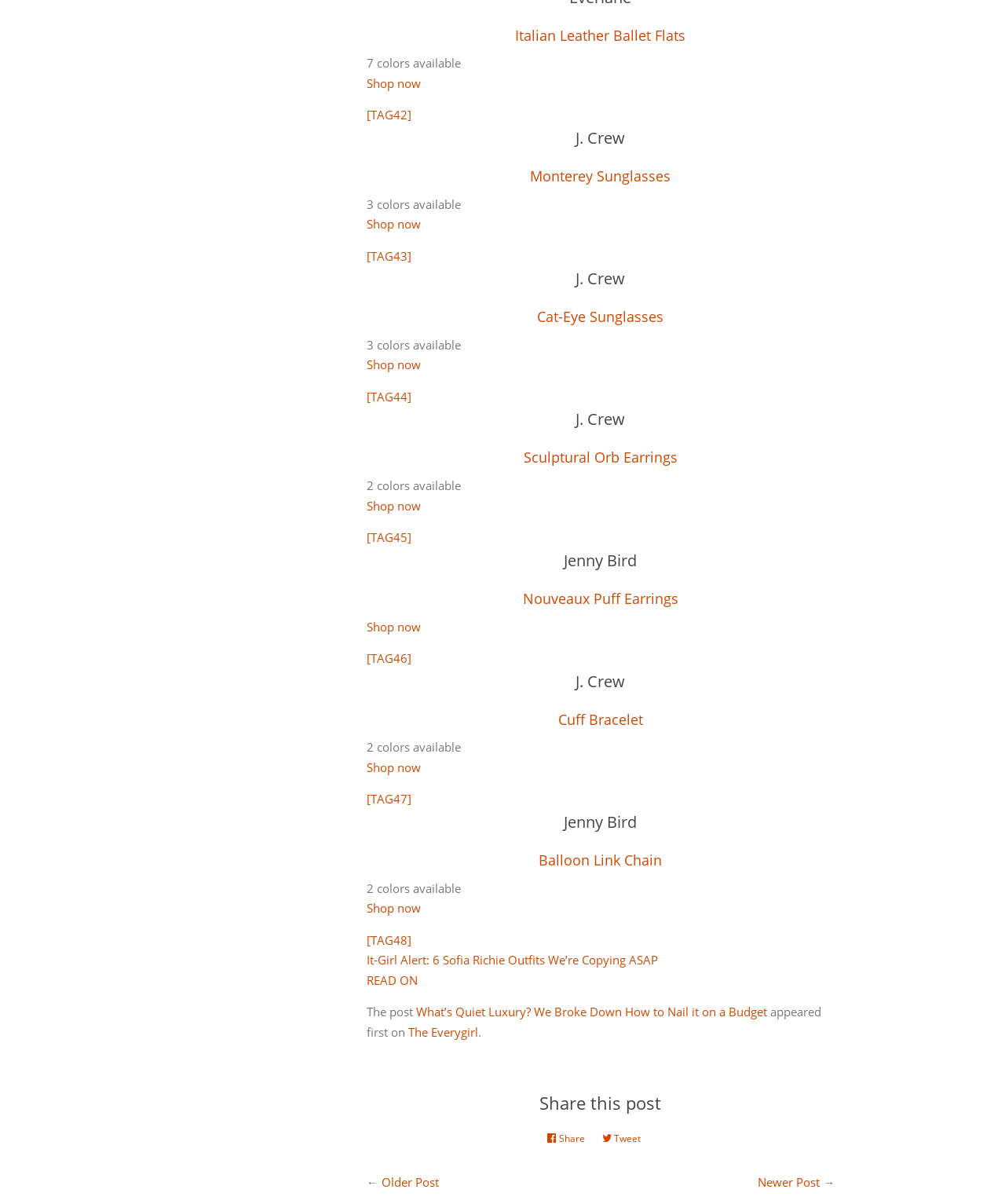Based on what you see in the screenshot, provide a thorough answer to this question: How many colors are available for the Sculptural Orb Earrings?

I found the answer by looking at the StaticText '2 colors available' which is below the heading 'Sculptural Orb Earrings'.